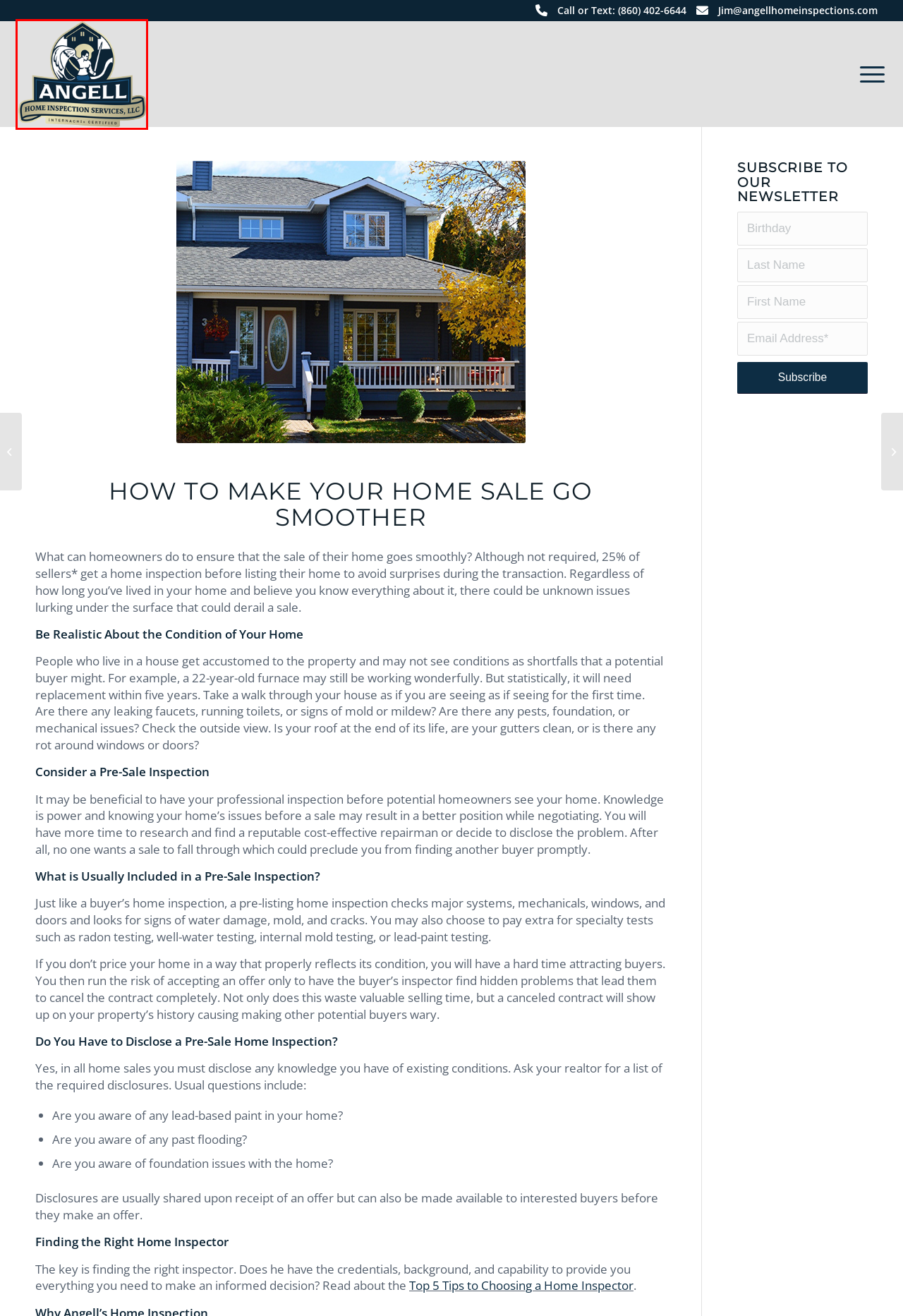Analyze the given webpage screenshot and identify the UI element within the red bounding box. Select the webpage description that best matches what you expect the new webpage to look like after clicking the element. Here are the candidates:
A. Do You Really Need a Home Inspection? - Angell Home Inspection Services
B. The Top-Rated Home Inspection Software - Join 8k Inspectors | Spectora
C. Do I Need An Inspection on a Newly Built Home? - Angell Home Inspection Services
D. Connecticut Home Inspection Services | Farmington, Granby, Suffield, CT
E. Home Inspector Farmington CT | Angell Home Inspection Services
F. Home Inspector Granby CT | Angell Home Inspection Services
G. Top 5 Tips to Choosing a Home Inspector - Angell Home Inspection Services
H. Water Testing | Suffield, CT | Home Inspection, Mold Testing

D